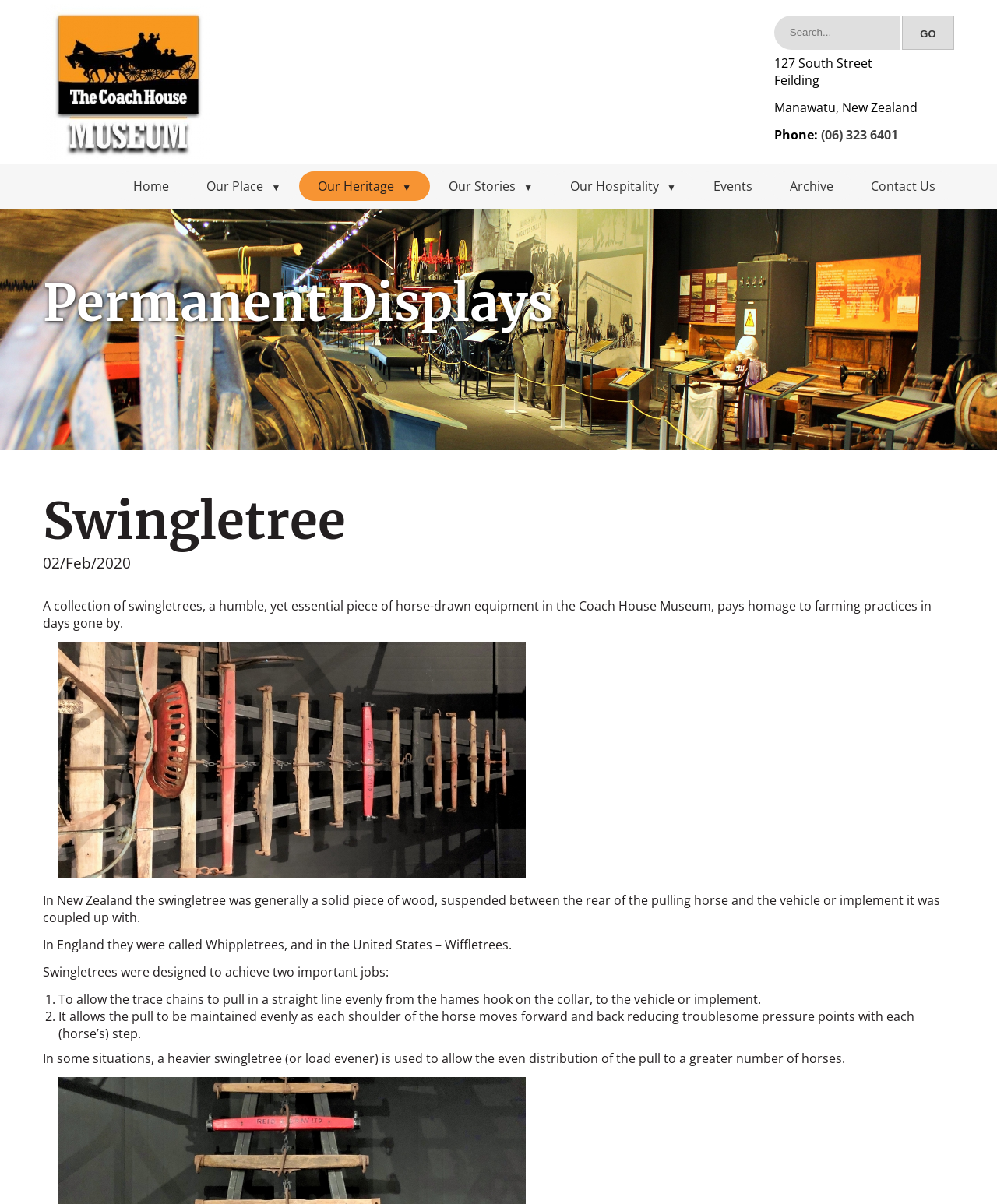How many jobs does a swingletree perform?
Based on the screenshot, respond with a single word or phrase.

2